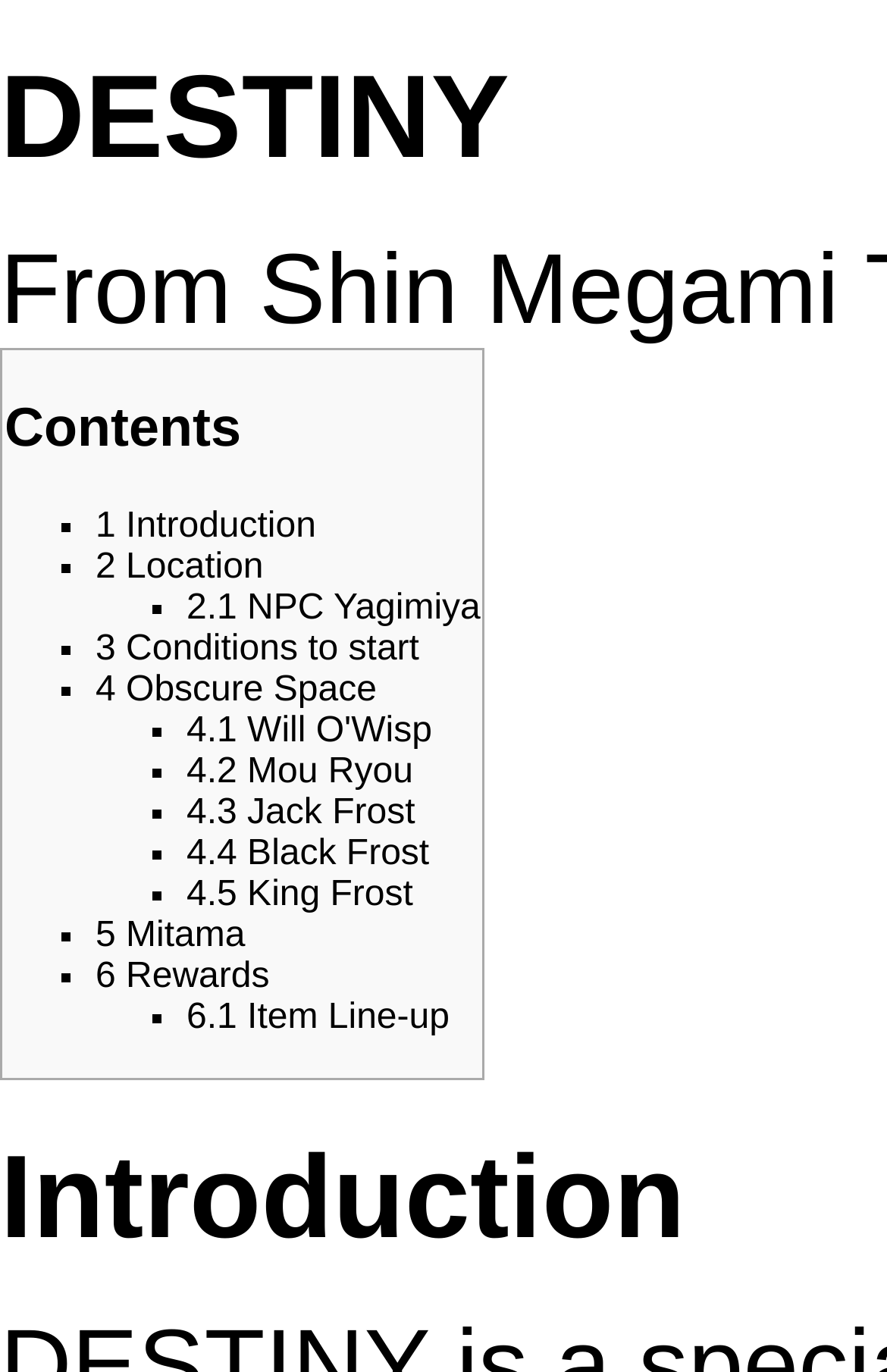What is the main topic of this webpage?
Please use the image to provide an in-depth answer to the question.

Based on the webpage structure and content, it appears to be a wiki page dedicated to Shin Megami Tensei IMAGINE, a video game. The page contains various sections and links related to the game, such as 'Contents', 'Location', 'Conditions to start', and 'Rewards'.